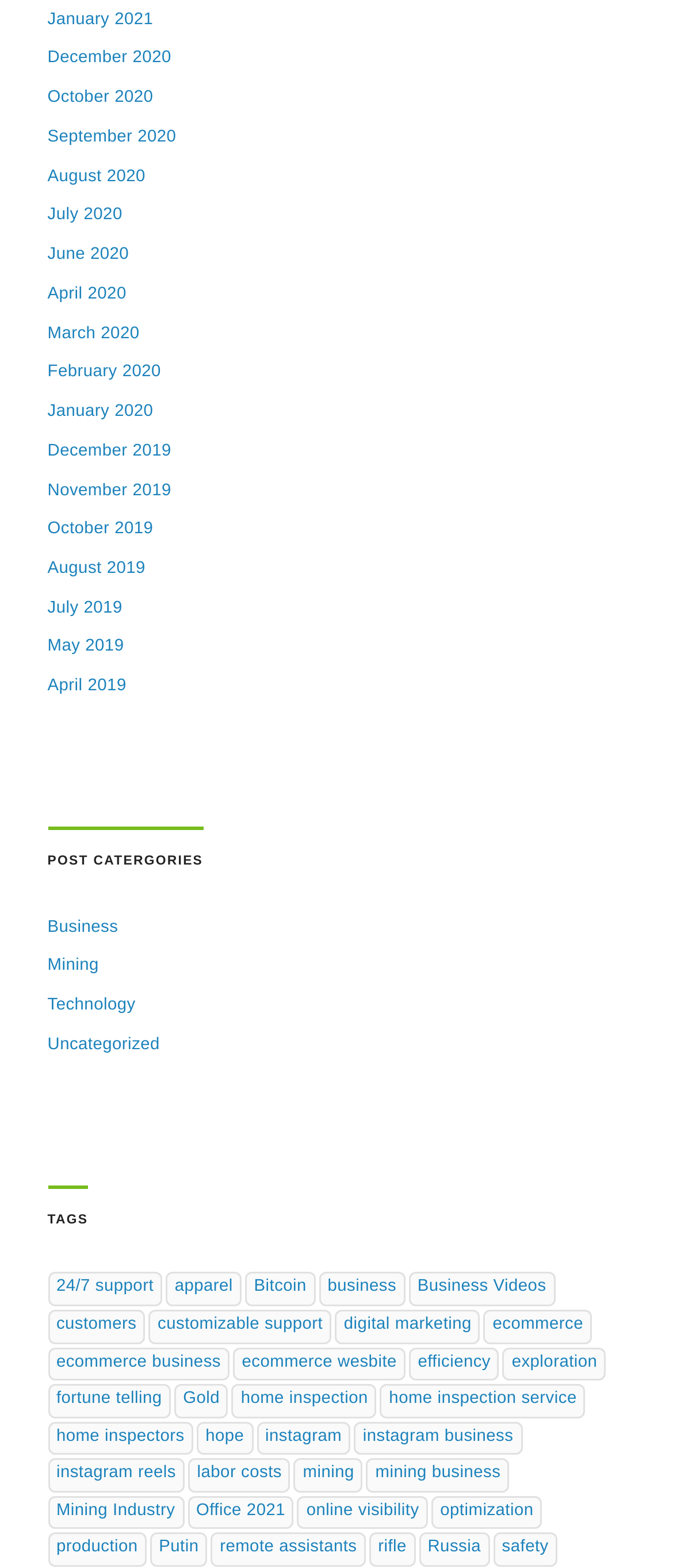Please answer the following question using a single word or phrase: 
What are the post categories on this webpage?

Business, Mining, Technology, Uncategorized